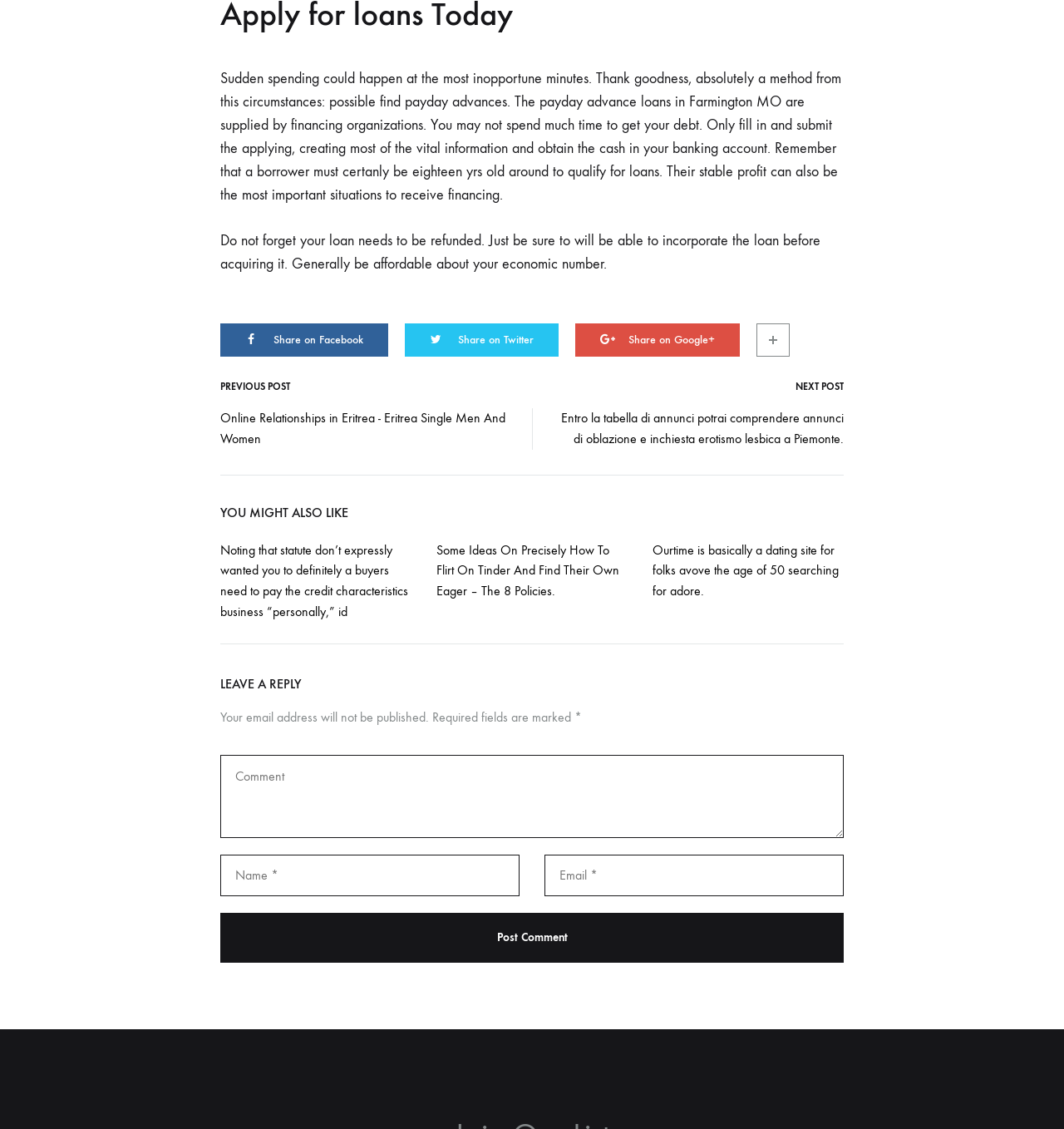Pinpoint the bounding box coordinates of the element you need to click to execute the following instruction: "Share on Facebook". The bounding box should be represented by four float numbers between 0 and 1, in the format [left, top, right, bottom].

[0.207, 0.286, 0.365, 0.316]